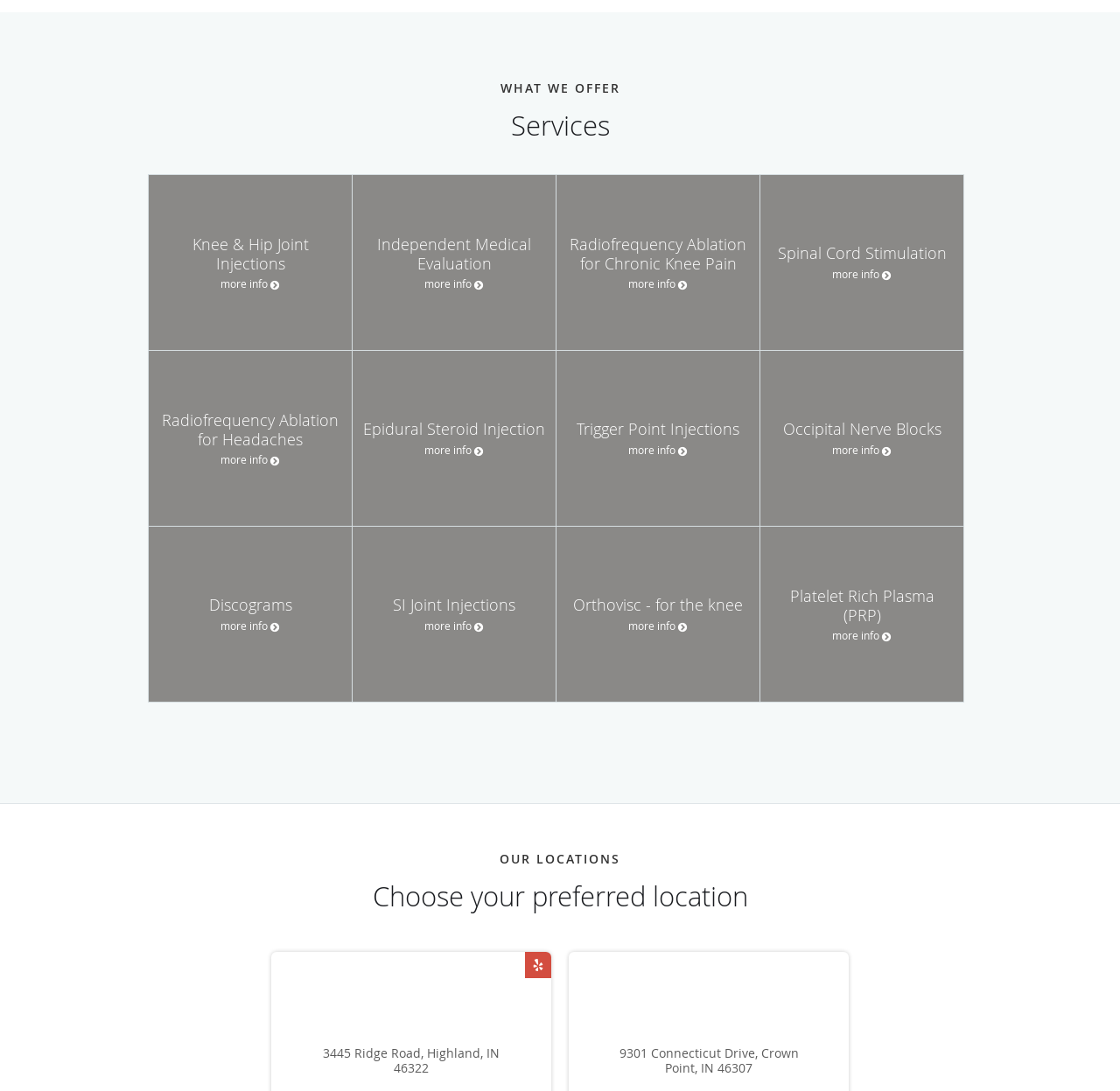What is the image below the 'Knee & Hip Joint Injections' link?
Could you answer the question with a detailed and thorough explanation?

The image below the 'Knee & Hip Joint Injections' link is a small icon representing a knee injection. This image is likely used to visually reinforce the service being described.